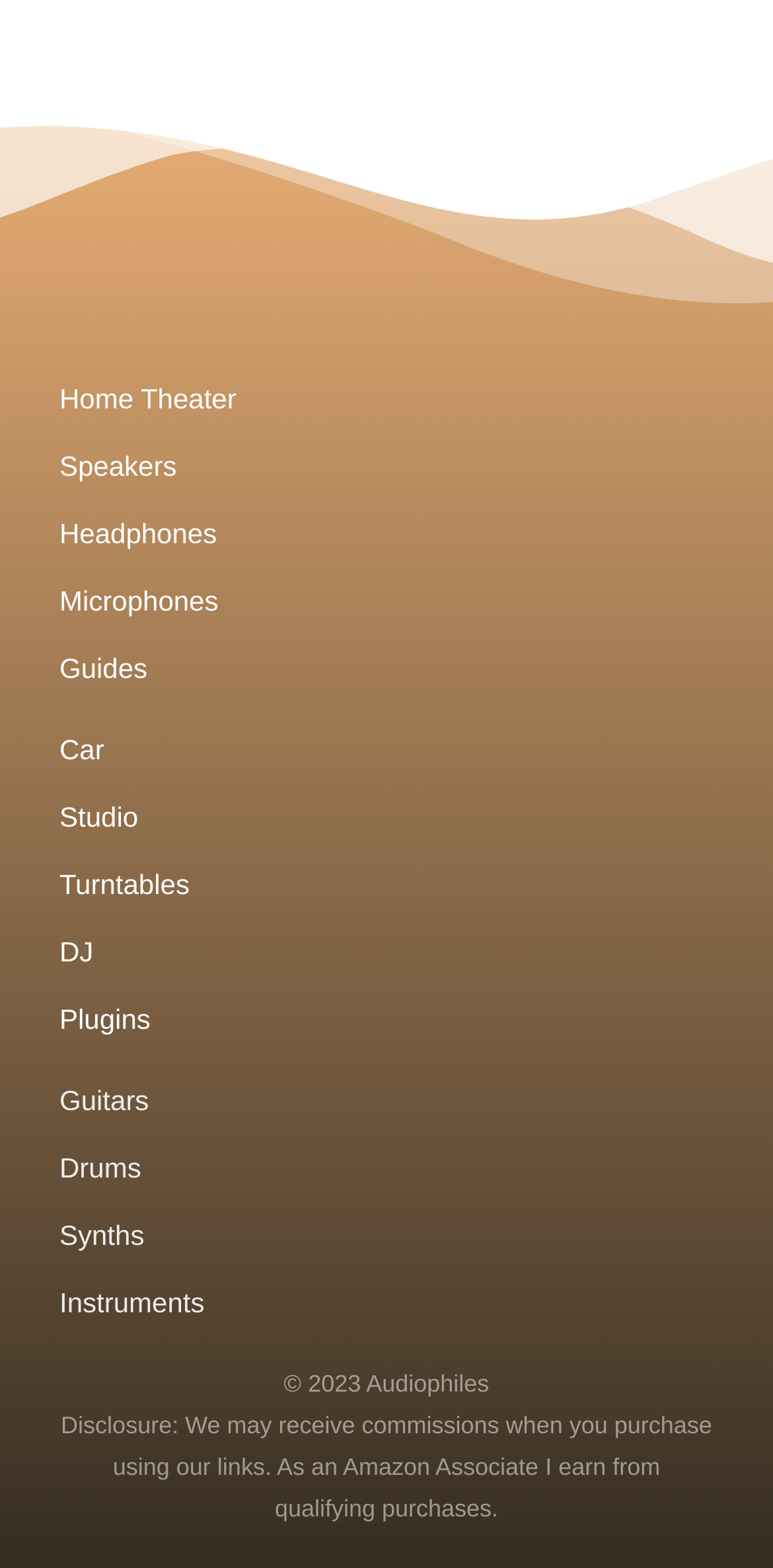What is the purpose of the links on the page?
Provide a short answer using one word or a brief phrase based on the image.

To purchase audio equipment